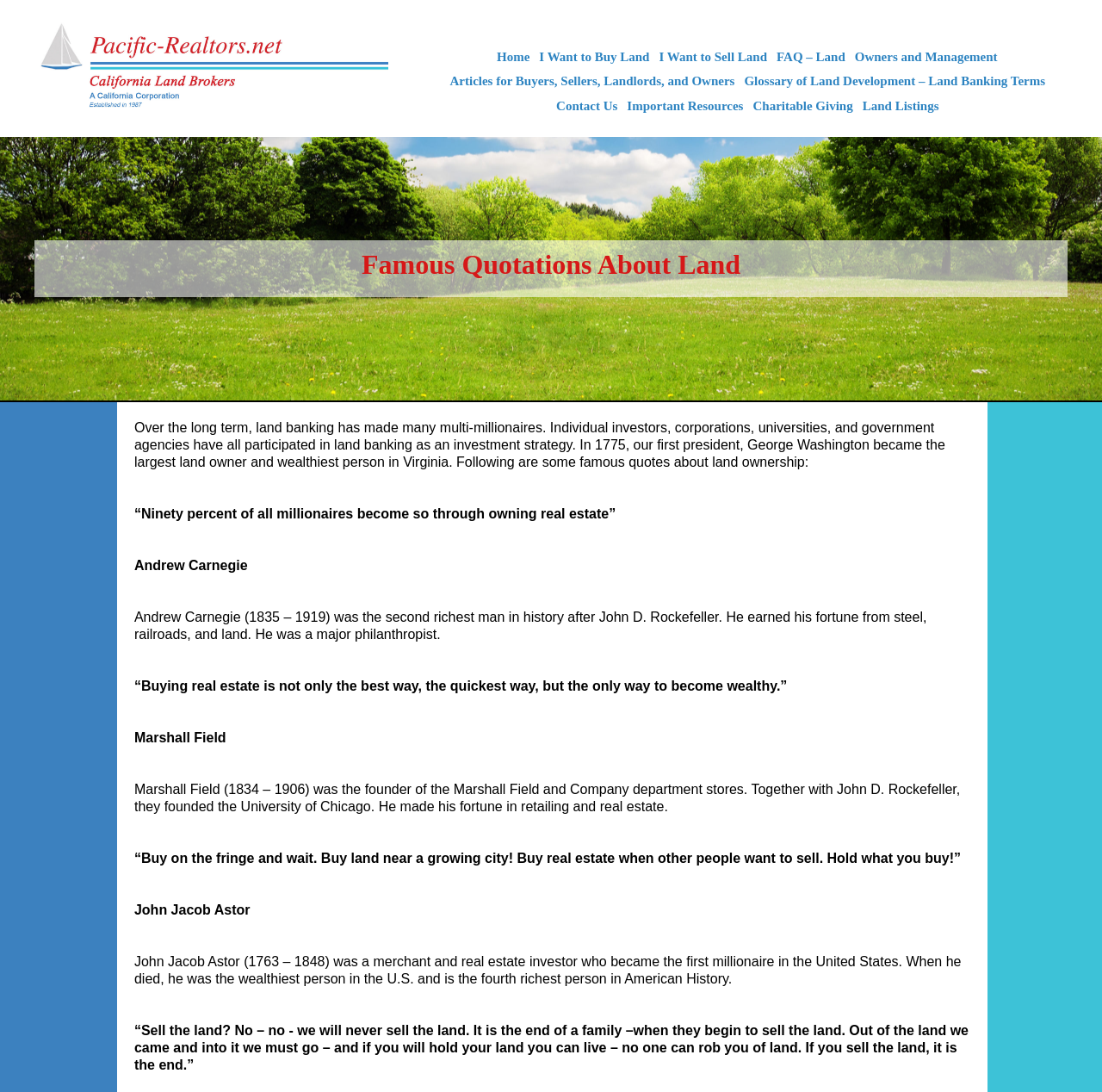Identify the bounding box for the element characterized by the following description: "Schematic Design & PCB Layout".

None